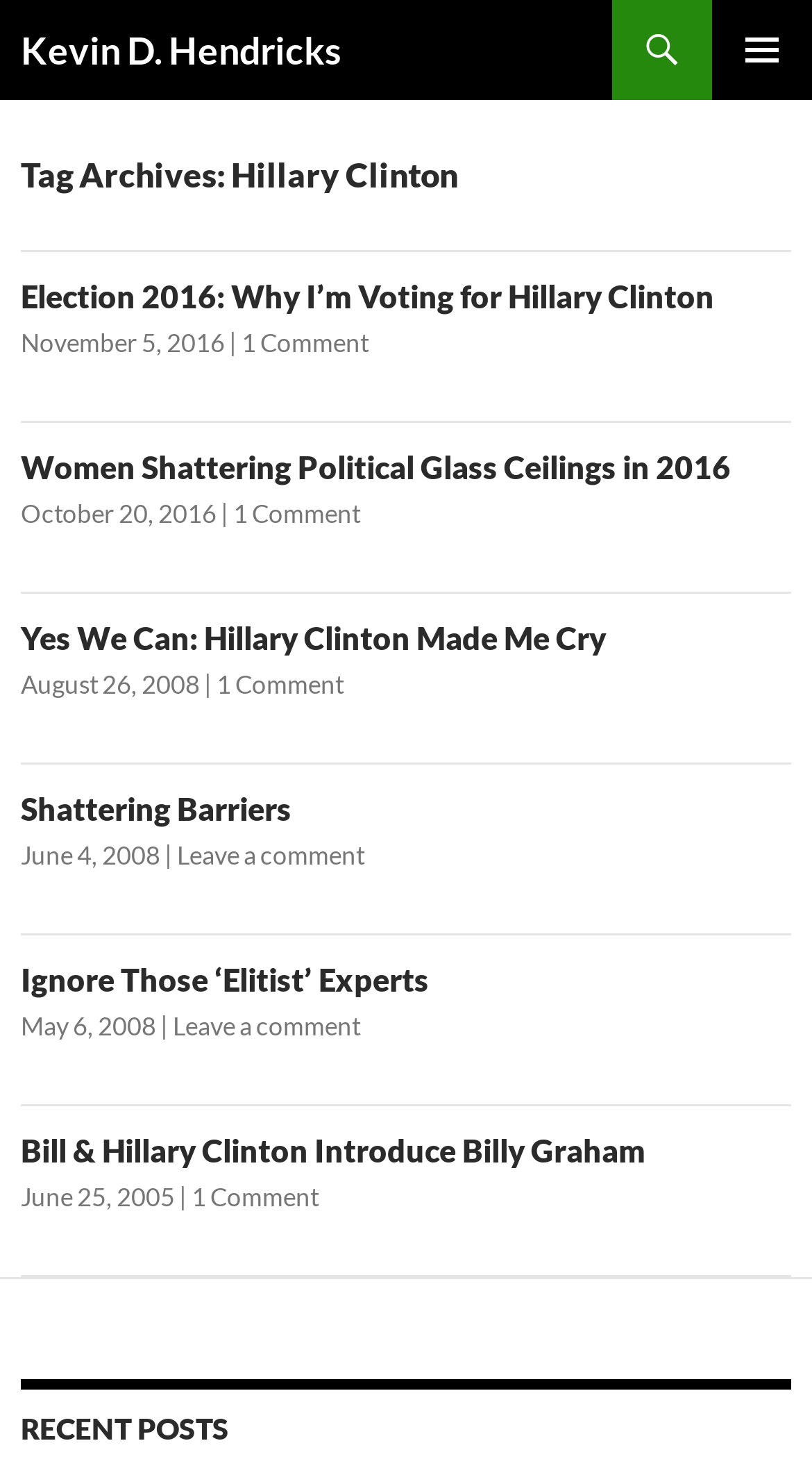Find the bounding box of the web element that fits this description: "Ignore Those ‘Elitist’ Experts".

[0.026, 0.651, 0.528, 0.677]